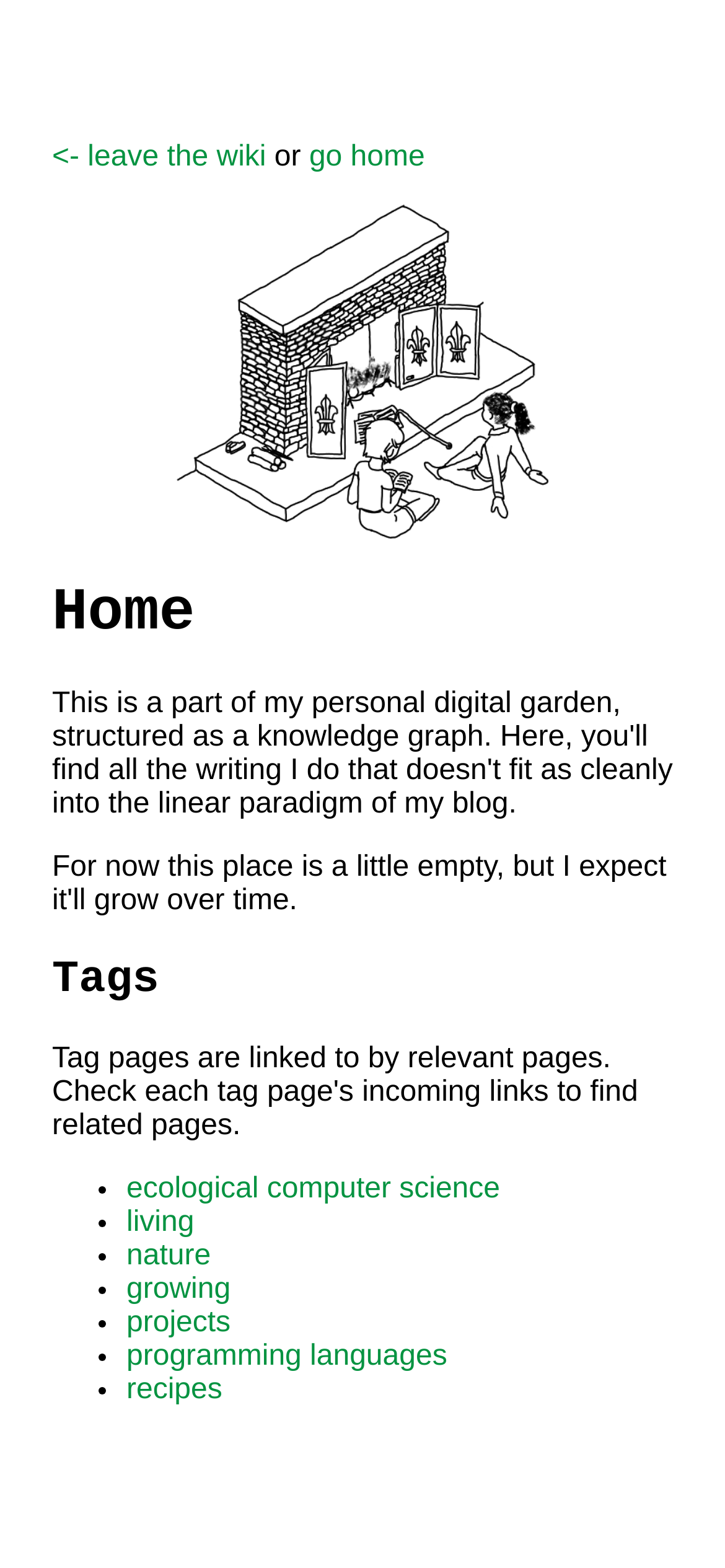Determine the bounding box coordinates for the region that must be clicked to execute the following instruction: "read about living".

[0.174, 0.769, 0.268, 0.789]